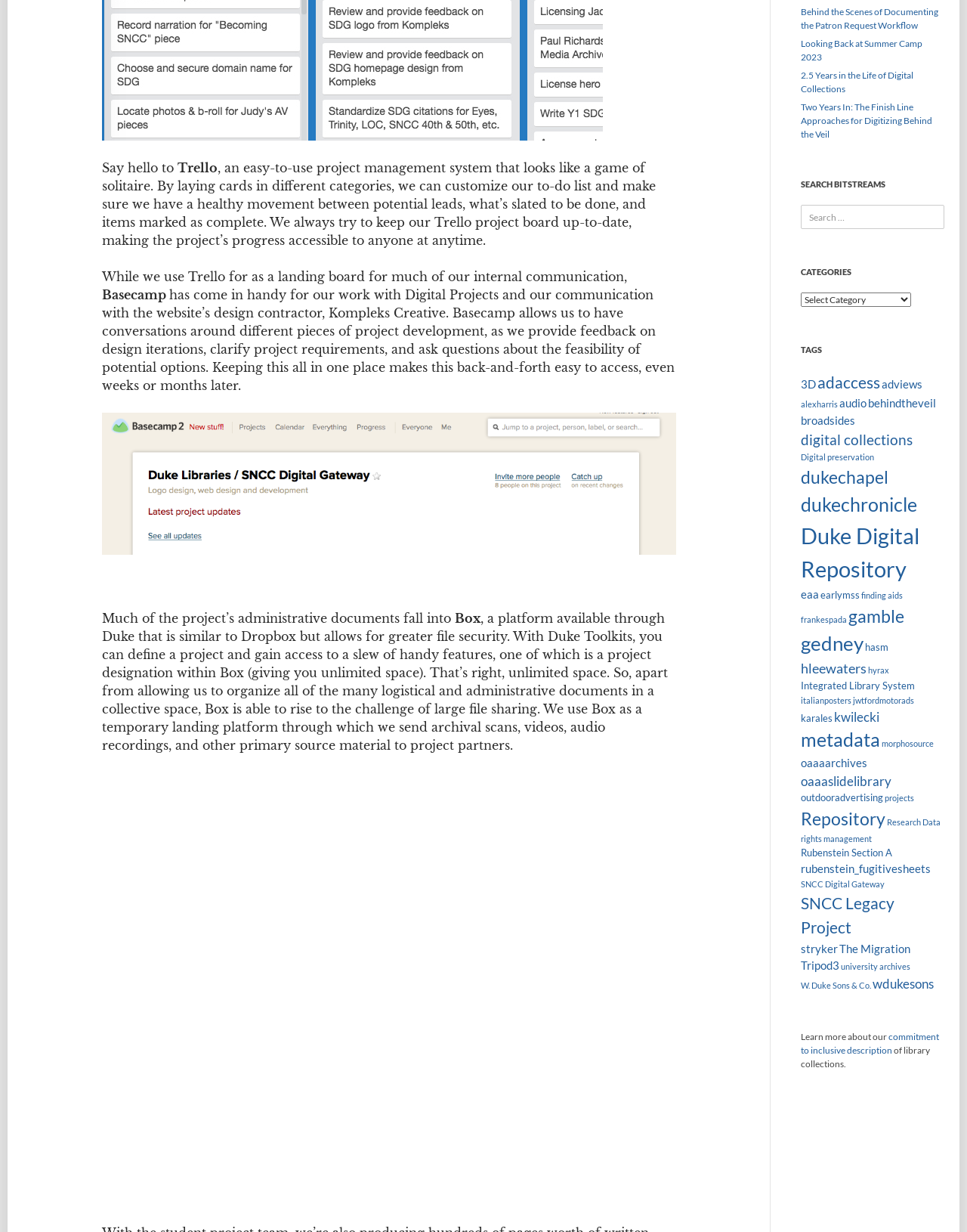What is the project management system mentioned?
Please provide a single word or phrase as the answer based on the screenshot.

Trello